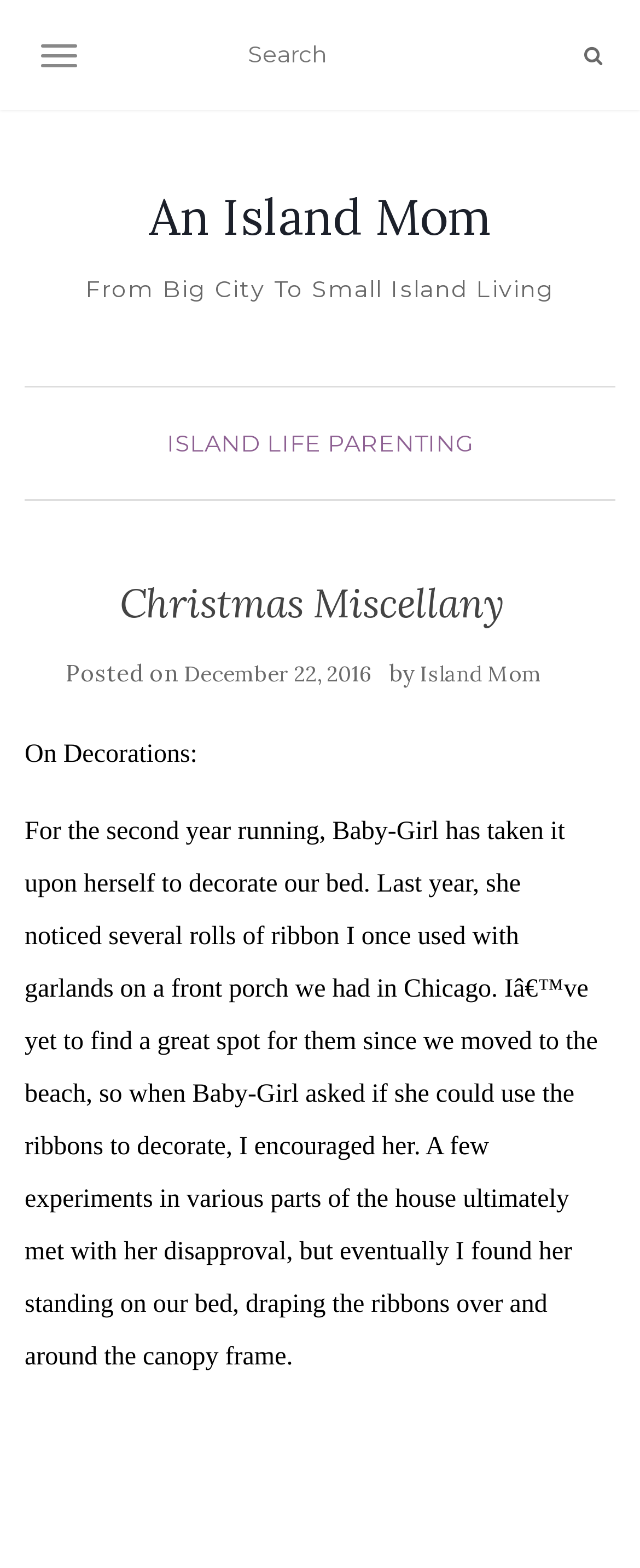Determine the bounding box coordinates of the region I should click to achieve the following instruction: "Contact William via email". Ensure the bounding box coordinates are four float numbers between 0 and 1, i.e., [left, top, right, bottom].

None